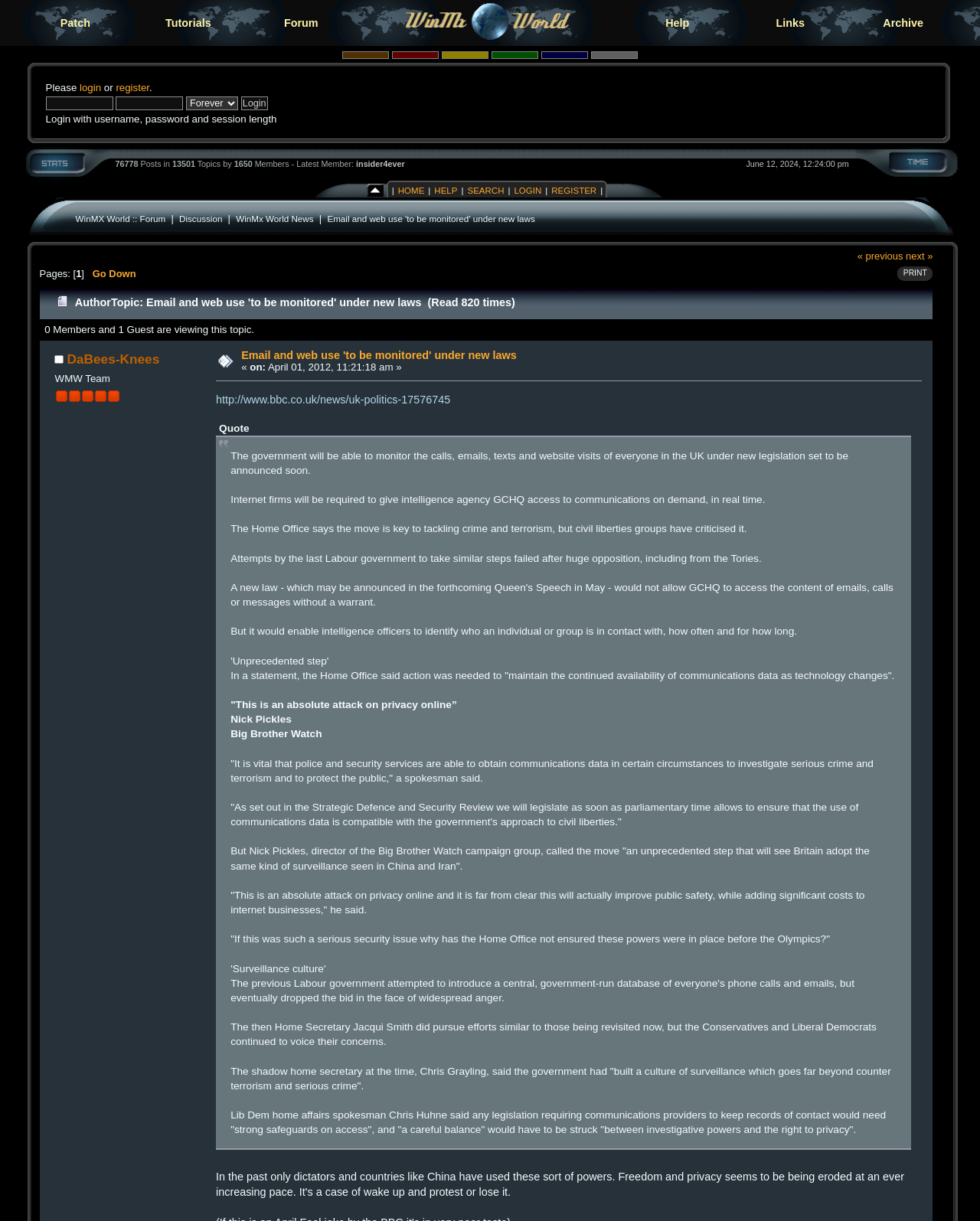Ascertain the bounding box coordinates for the UI element detailed here: "Print". The coordinates should be provided as [left, top, right, bottom] with each value being a float between 0 and 1.

[0.915, 0.218, 0.946, 0.233]